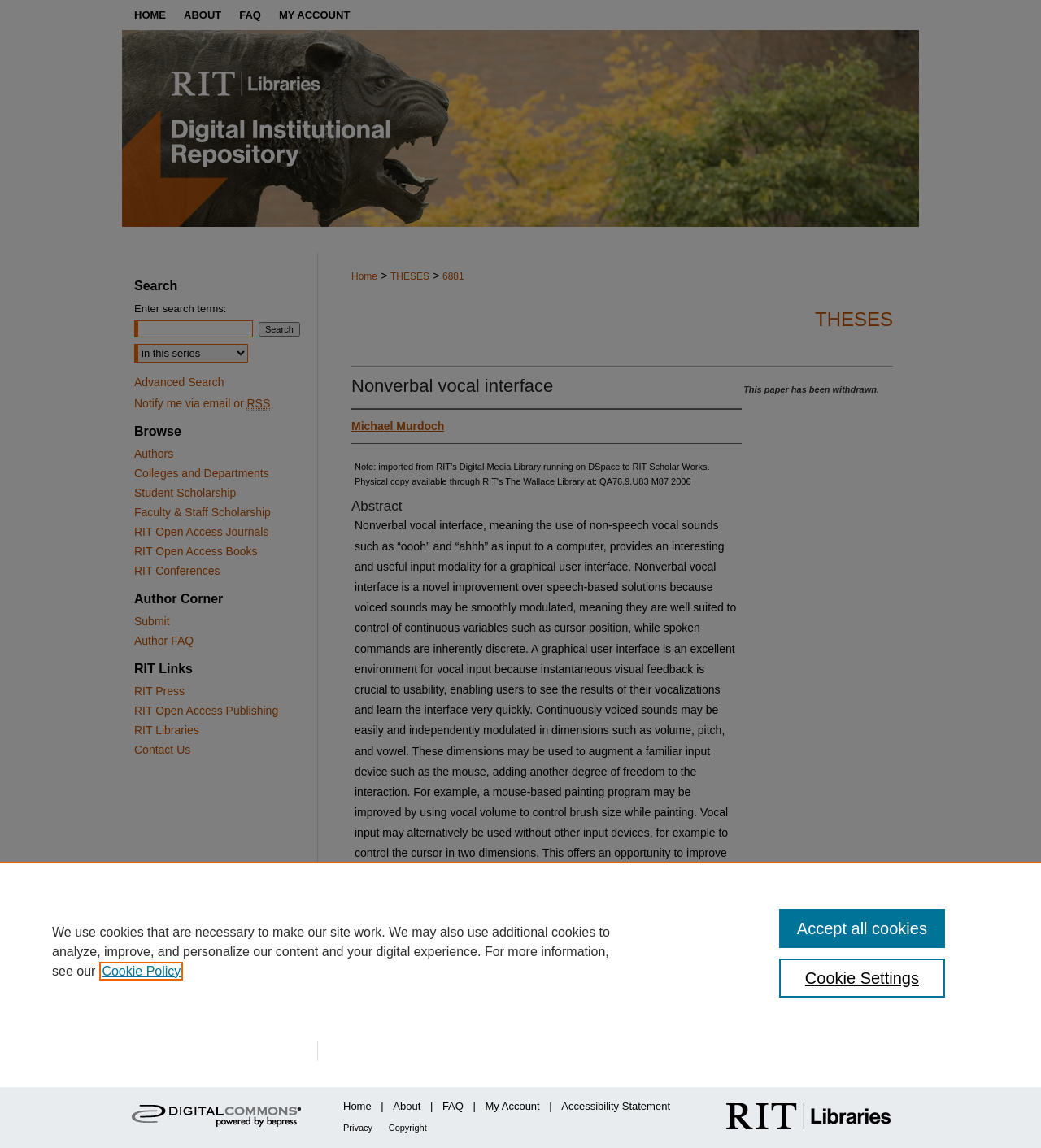What is the status of the paper?
Use the screenshot to answer the question with a single word or phrase.

Withdrawn